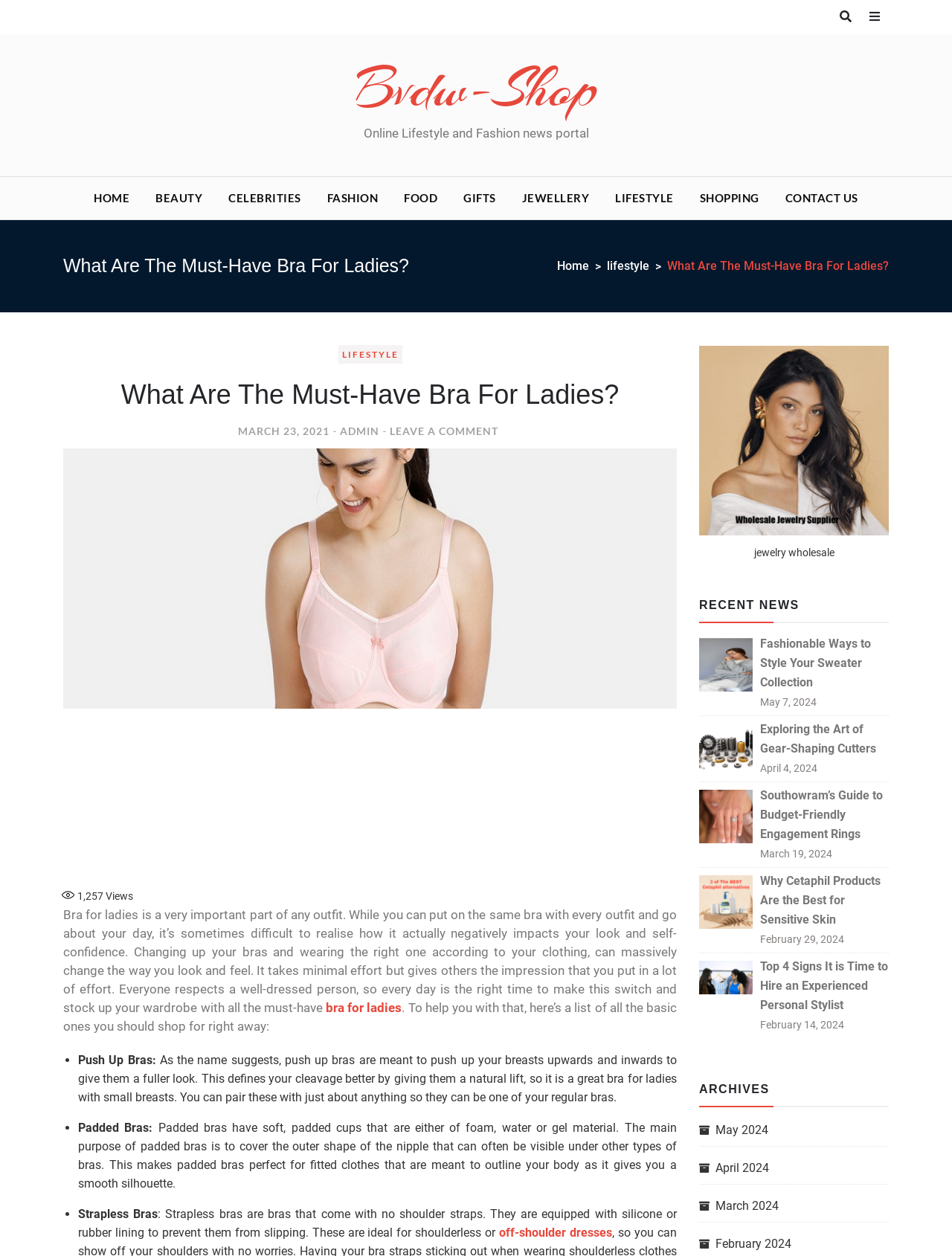What is the purpose of padded bras?
Give a comprehensive and detailed explanation for the question.

According to the webpage, padded bras have soft, padded cups that are either of foam, water or gel material. The main purpose of padded bras is to cover the outer shape of the nipple that can often be visible under other types of bras, making them perfect for fitted clothes that are meant to outline the body as it gives a smooth silhouette.